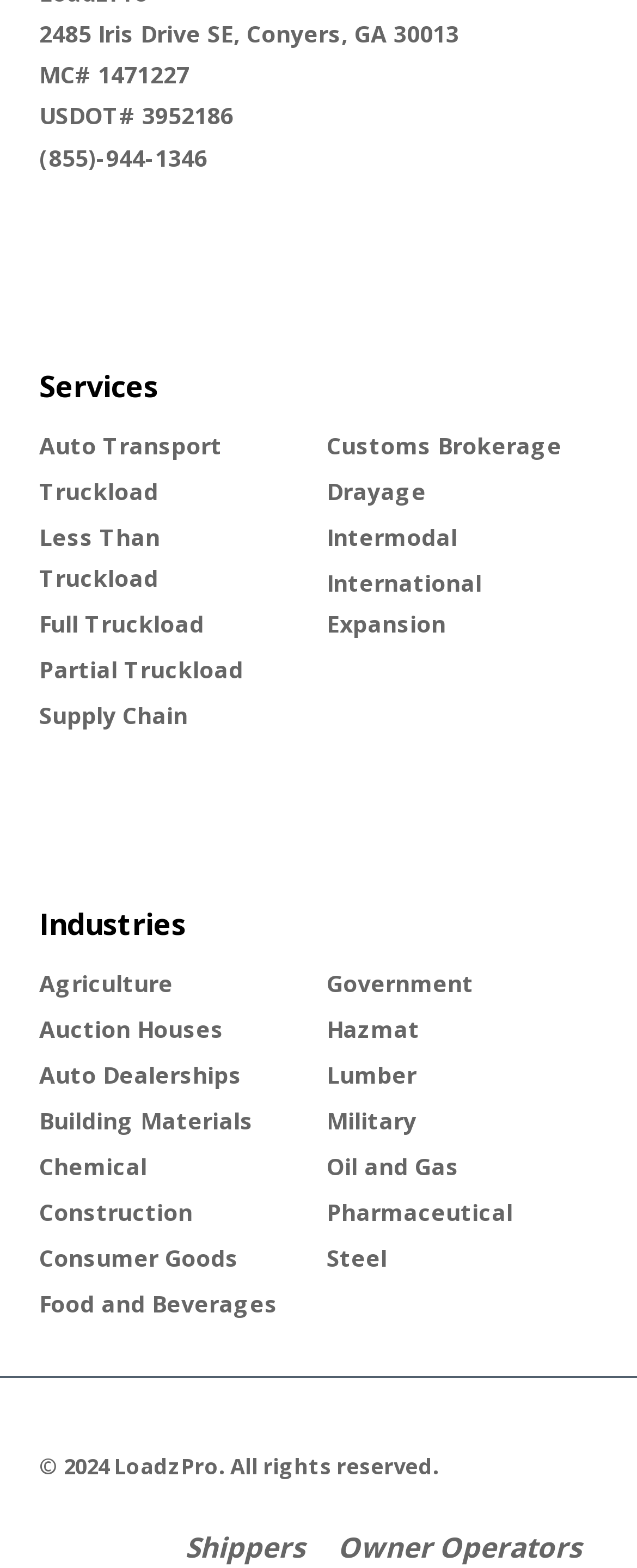Identify the bounding box for the UI element that is described as follows: "Auction Houses".

[0.062, 0.642, 0.436, 0.671]